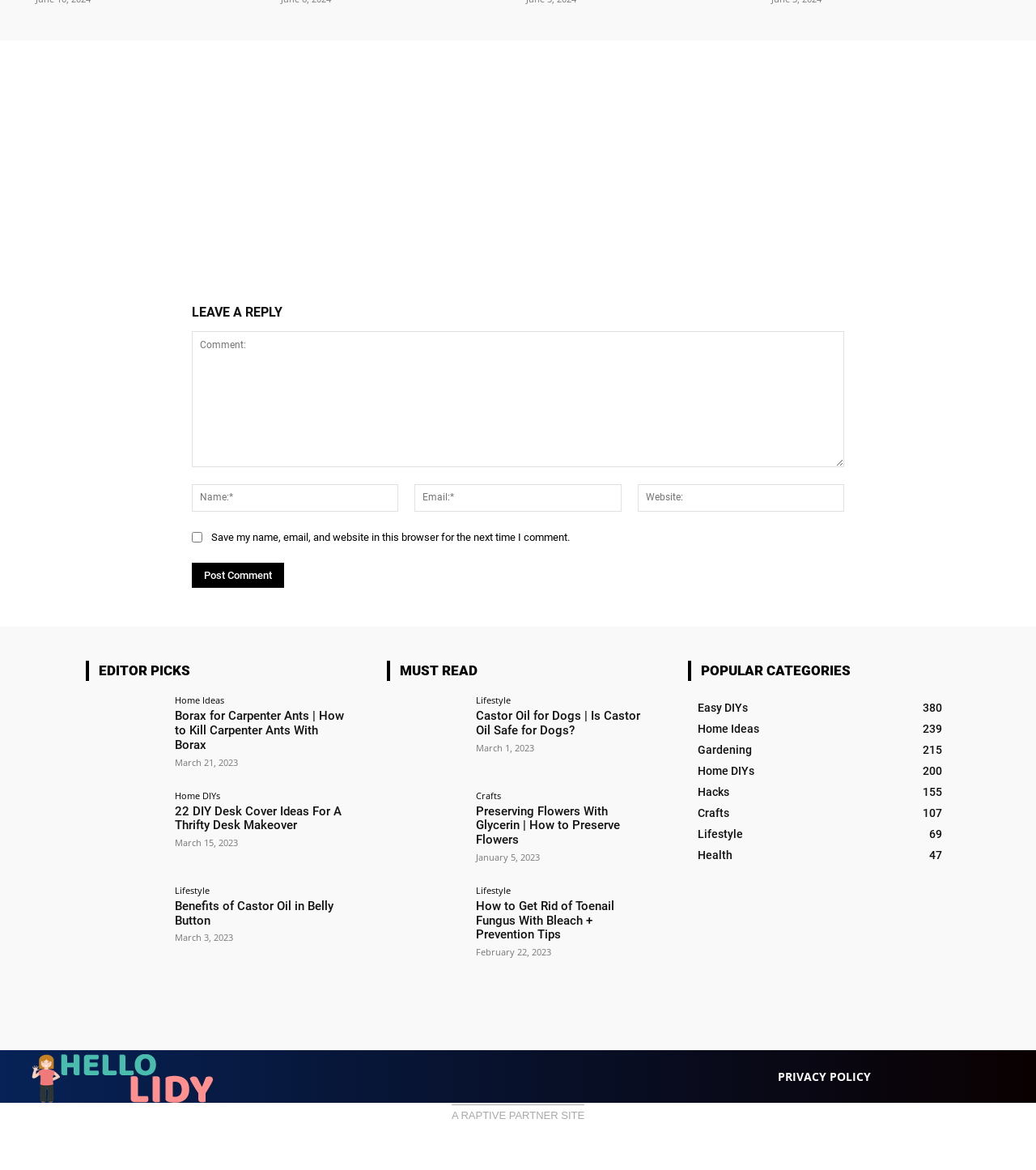Please indicate the bounding box coordinates for the clickable area to complete the following task: "Leave a reply". The coordinates should be specified as four float numbers between 0 and 1, i.e., [left, top, right, bottom].

[0.185, 0.256, 0.815, 0.278]